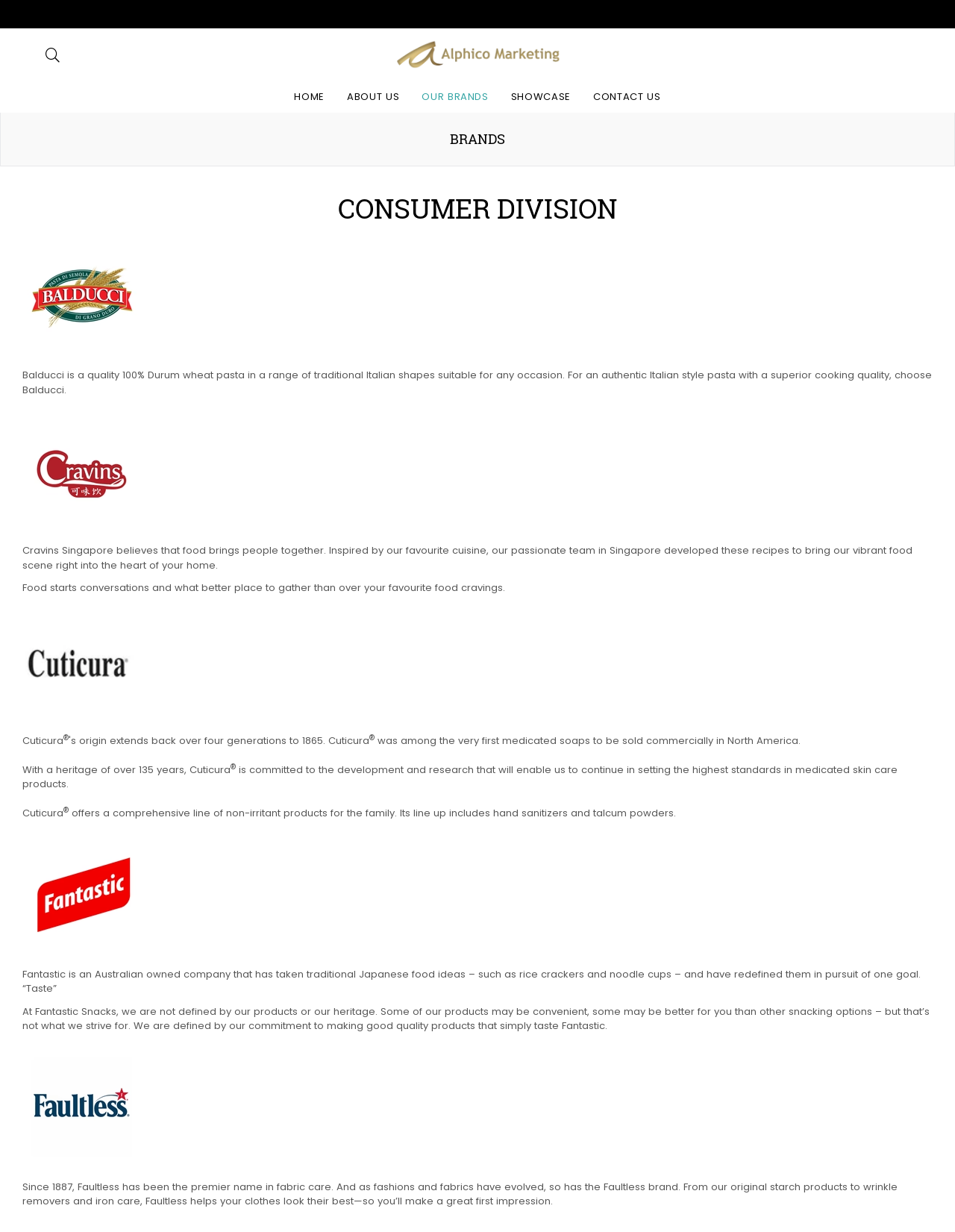Give a one-word or one-phrase response to the question: 
What is the name of the brand that offers a comprehensive line of non-irritant products for the family?

Cuticura